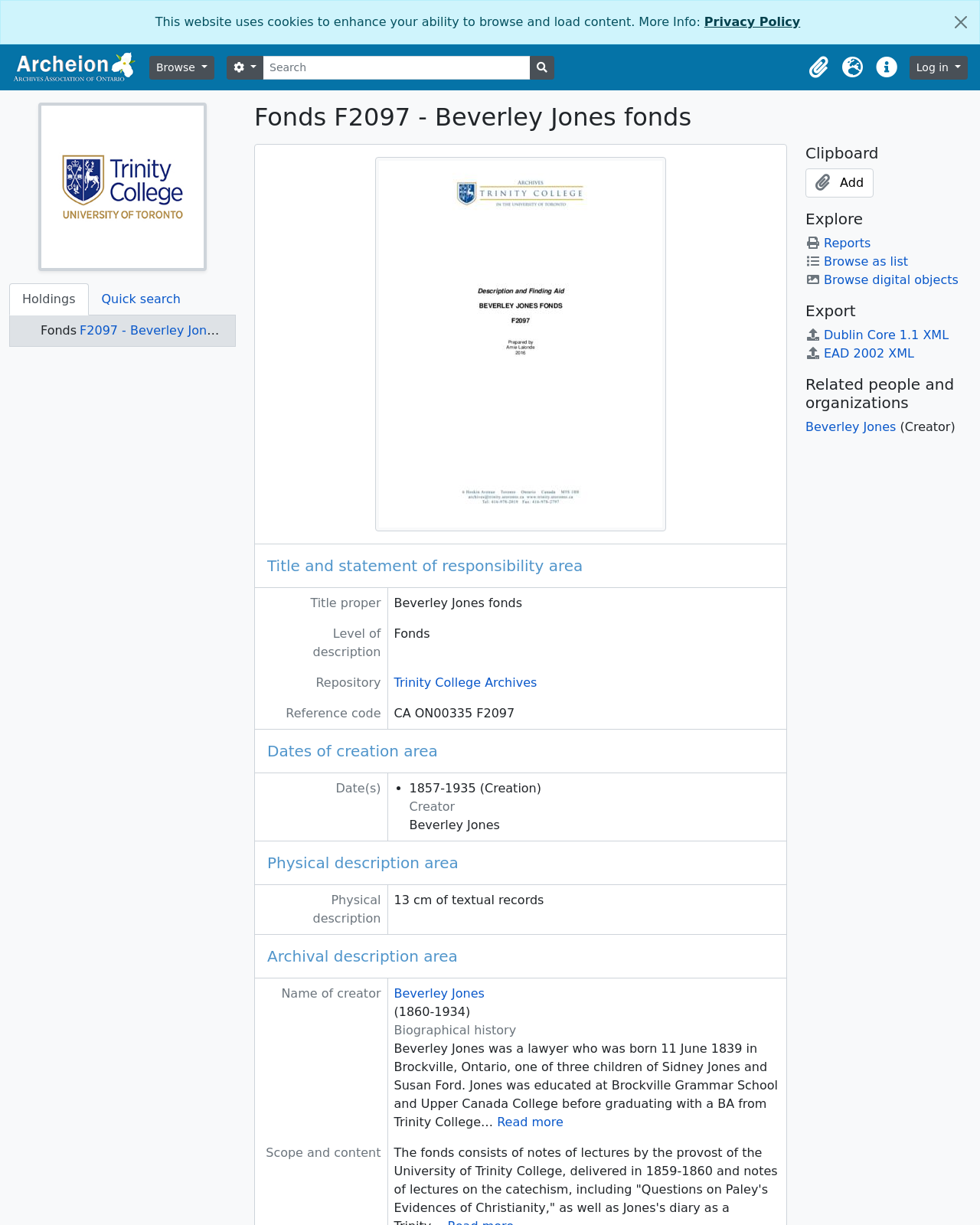What is the date range of creation?
Answer the question based on the image using a single word or a brief phrase.

1857-1935